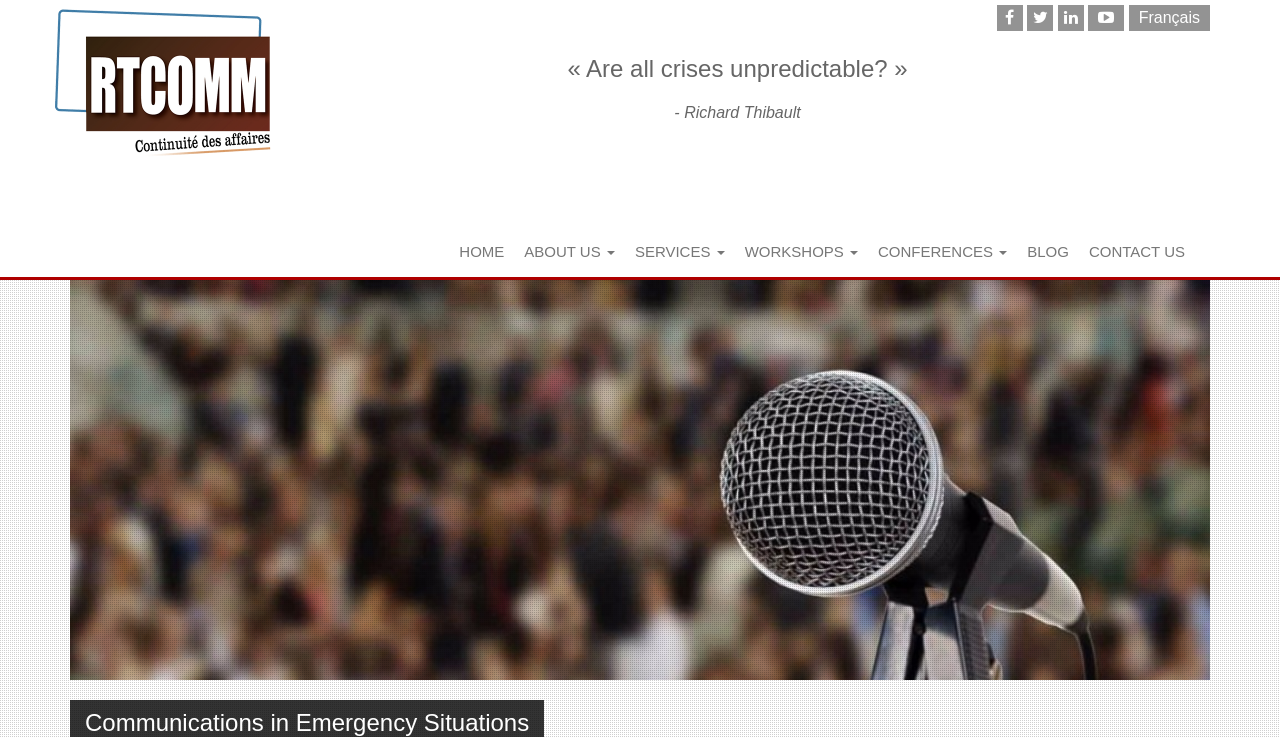Determine the bounding box coordinates of the region that needs to be clicked to achieve the task: "Click the Français link".

[0.882, 0.007, 0.945, 0.042]